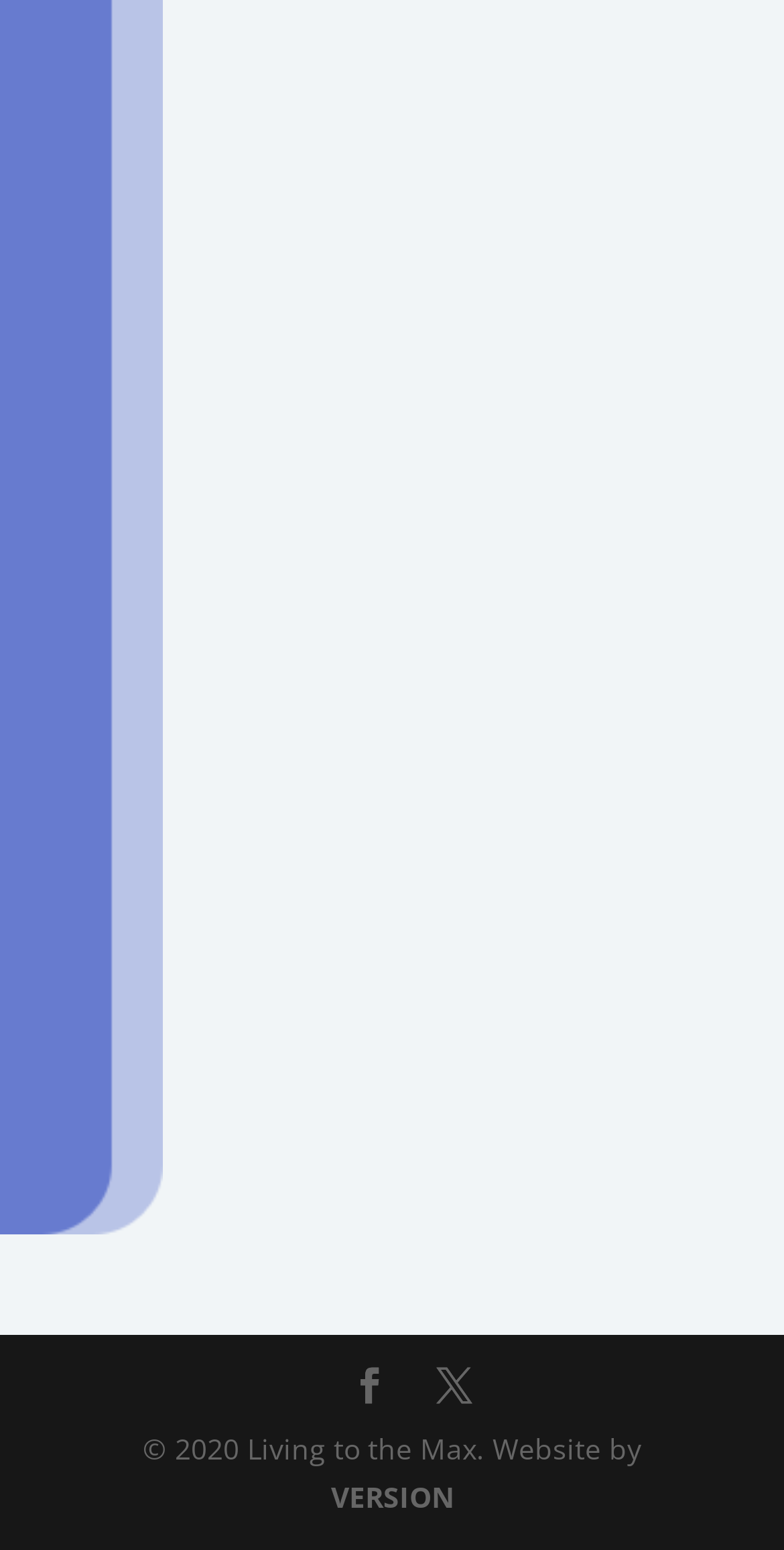With reference to the image, please provide a detailed answer to the following question: What is the phone number to call for an appointment?

The phone number can be found in the static text element at the top of the page, which says 'Or call (08) 8331 0566'.